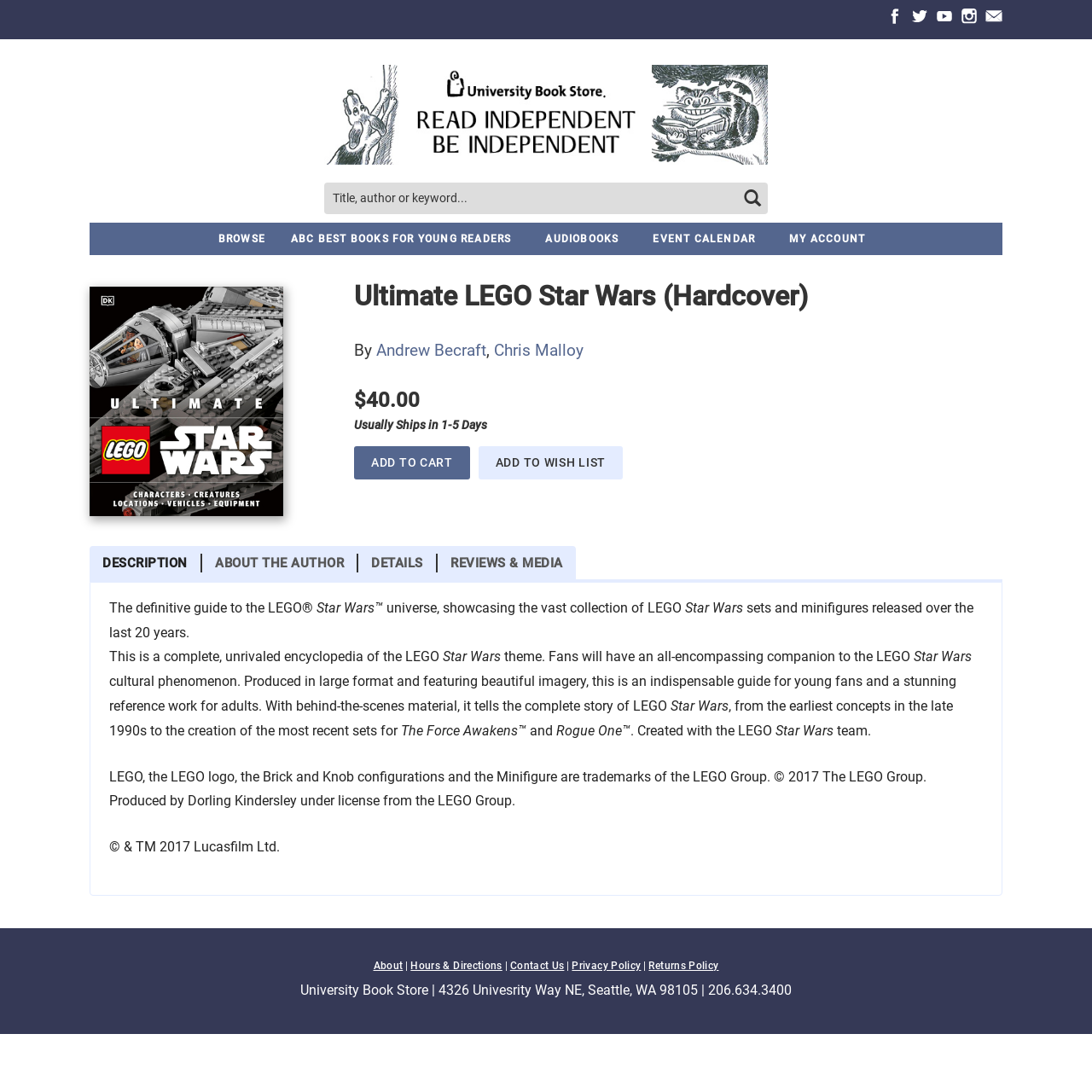What is the price of the book?
Look at the image and construct a detailed response to the question.

I found the answer by looking at the heading element with the text '$40.00' which is located near the 'Add to Cart' button, indicating that it is the price of the book.